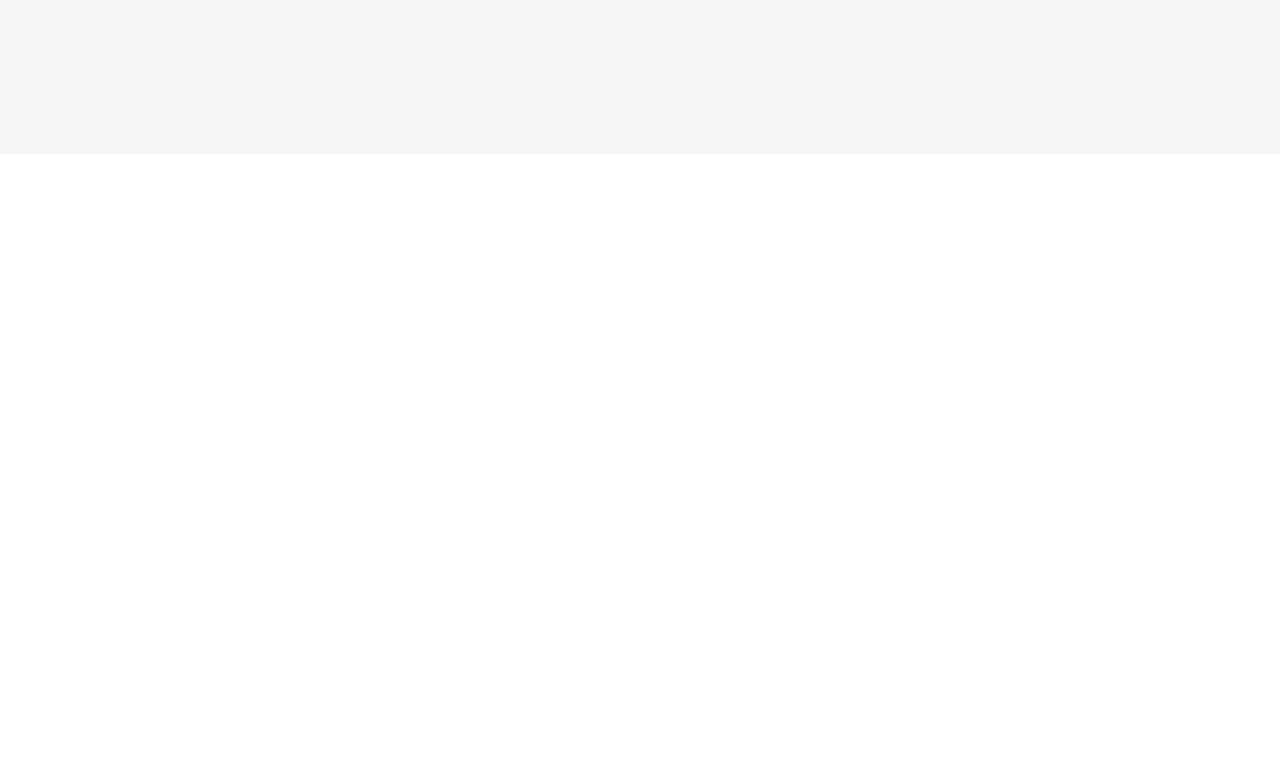What is the last link in the 'Activities' section?
Refer to the image and give a detailed response to the question.

The last link in the 'Activities' section is 'Blog Reviews', which is the 8th link in the section.